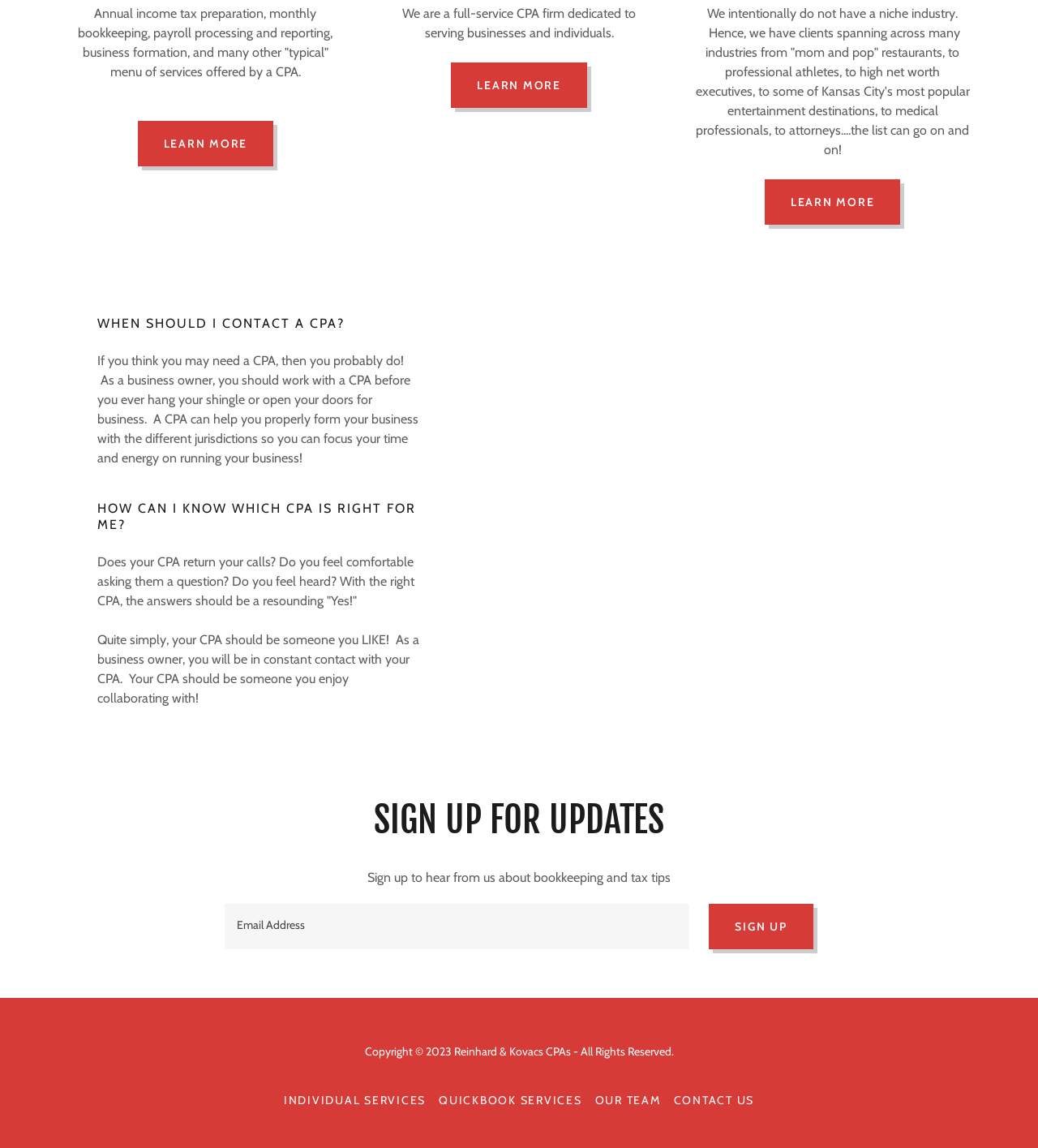What services does the CPA firm offer?
Please provide a detailed and thorough answer to the question.

The webpage mentions that the CPA firm offers a range of services including annual income tax preparation, monthly bookkeeping, payroll processing and reporting, business formation, and many other typical services offered by a CPA.